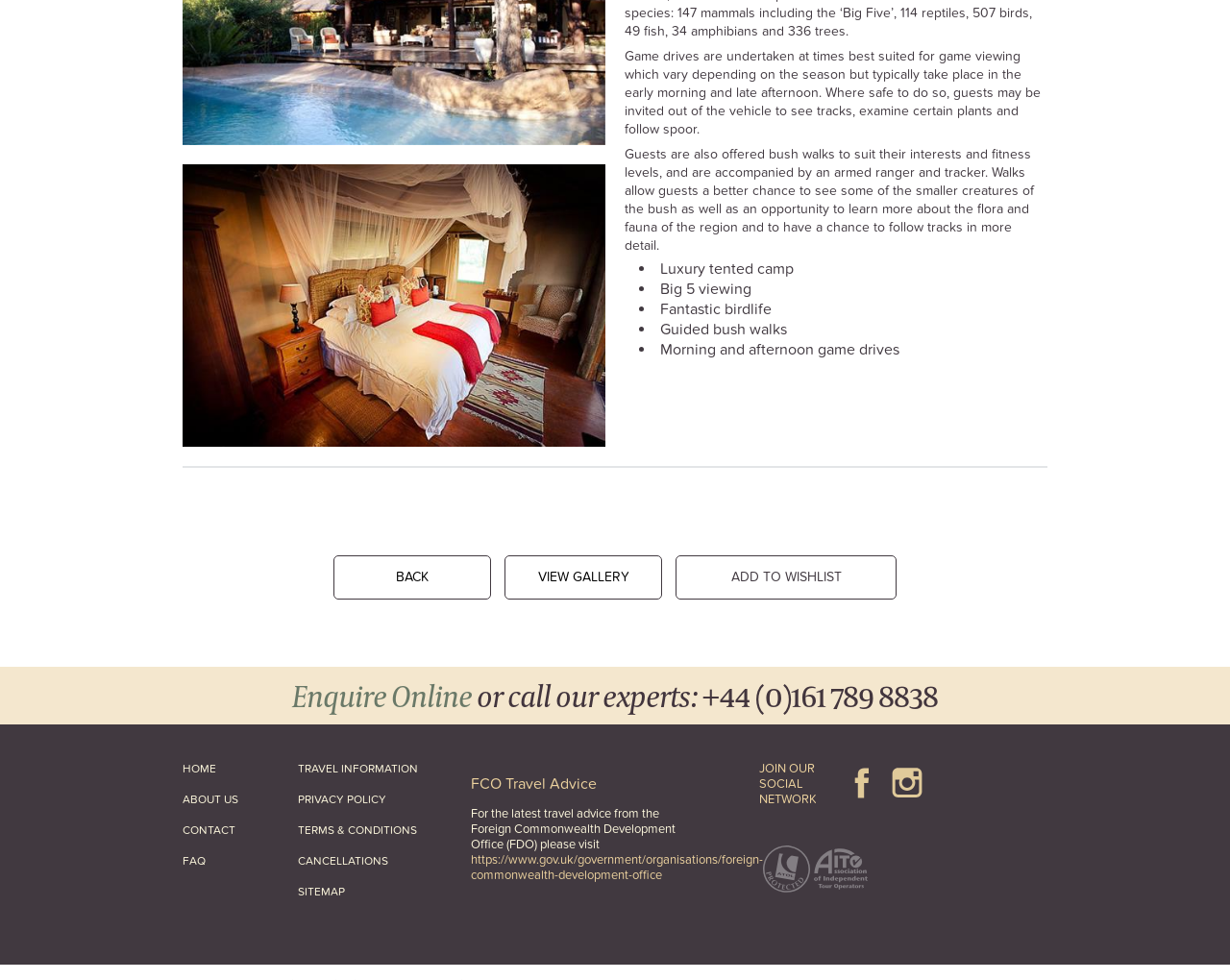Determine the bounding box coordinates of the UI element described by: "FAQ".

[0.148, 0.839, 0.242, 0.87]